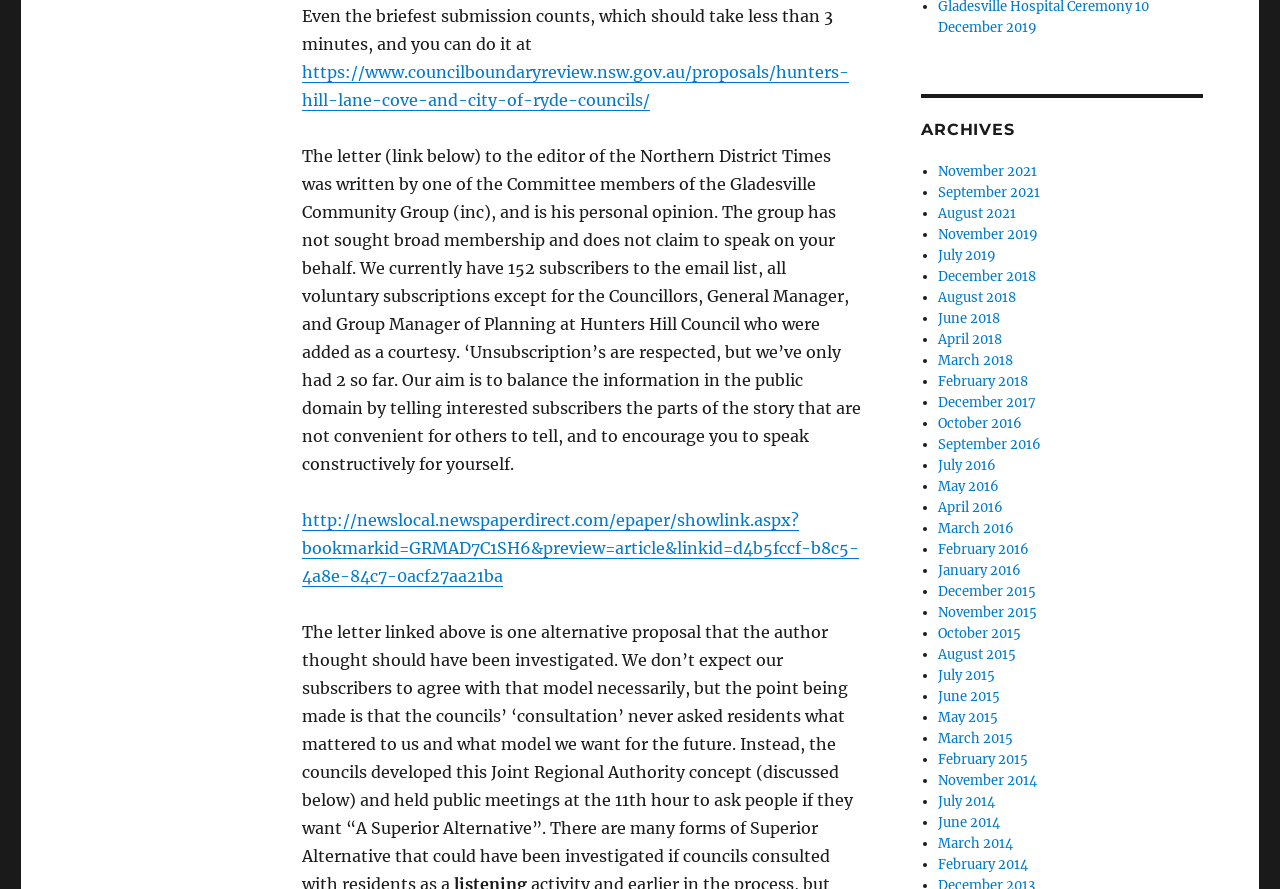Find the bounding box coordinates for the area that must be clicked to perform this action: "Click the link to the council boundary review proposal".

[0.236, 0.069, 0.664, 0.123]